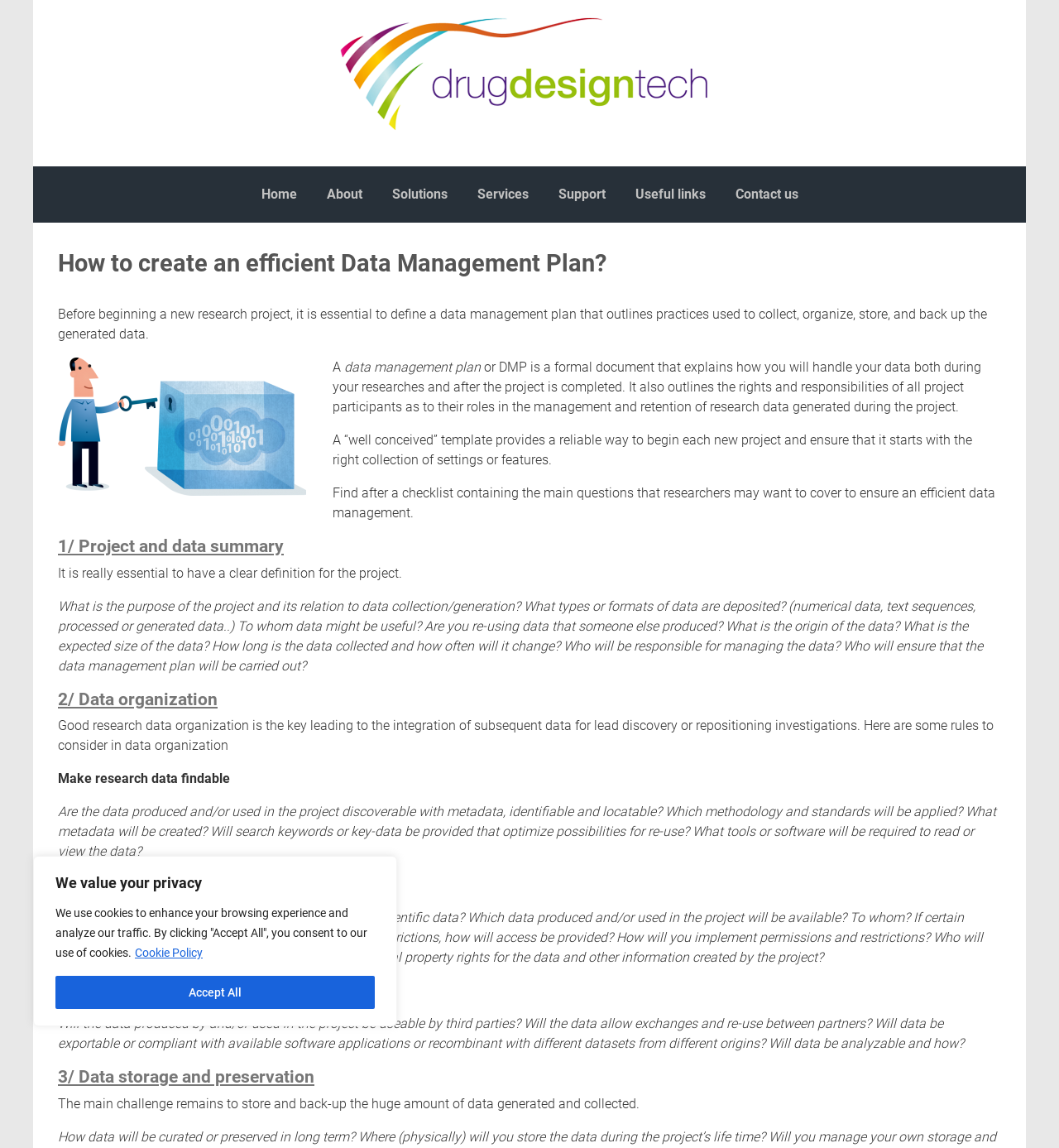Could you please study the image and provide a detailed answer to the question:
What is a data management plan?

A data management plan, or DMP, is a formal document that explains how you will handle your data both during your researches and after the project is completed. It also outlines the rights and responsibilities of all project participants as to their roles in the management and retention of research data generated during the project.